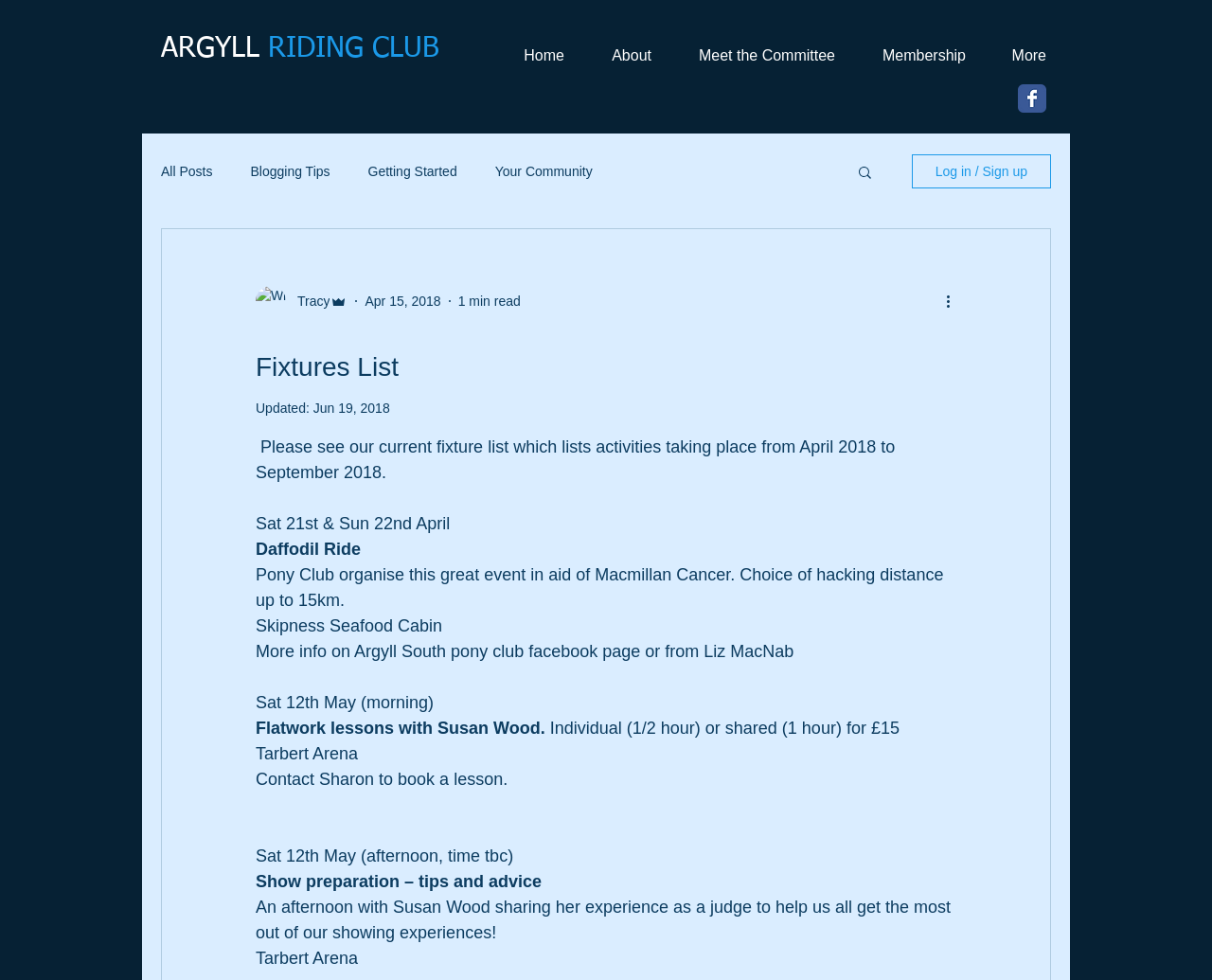Answer the question using only a single word or phrase: 
What is the purpose of the Daffodil Ride event?

In aid of Macmillan Cancer